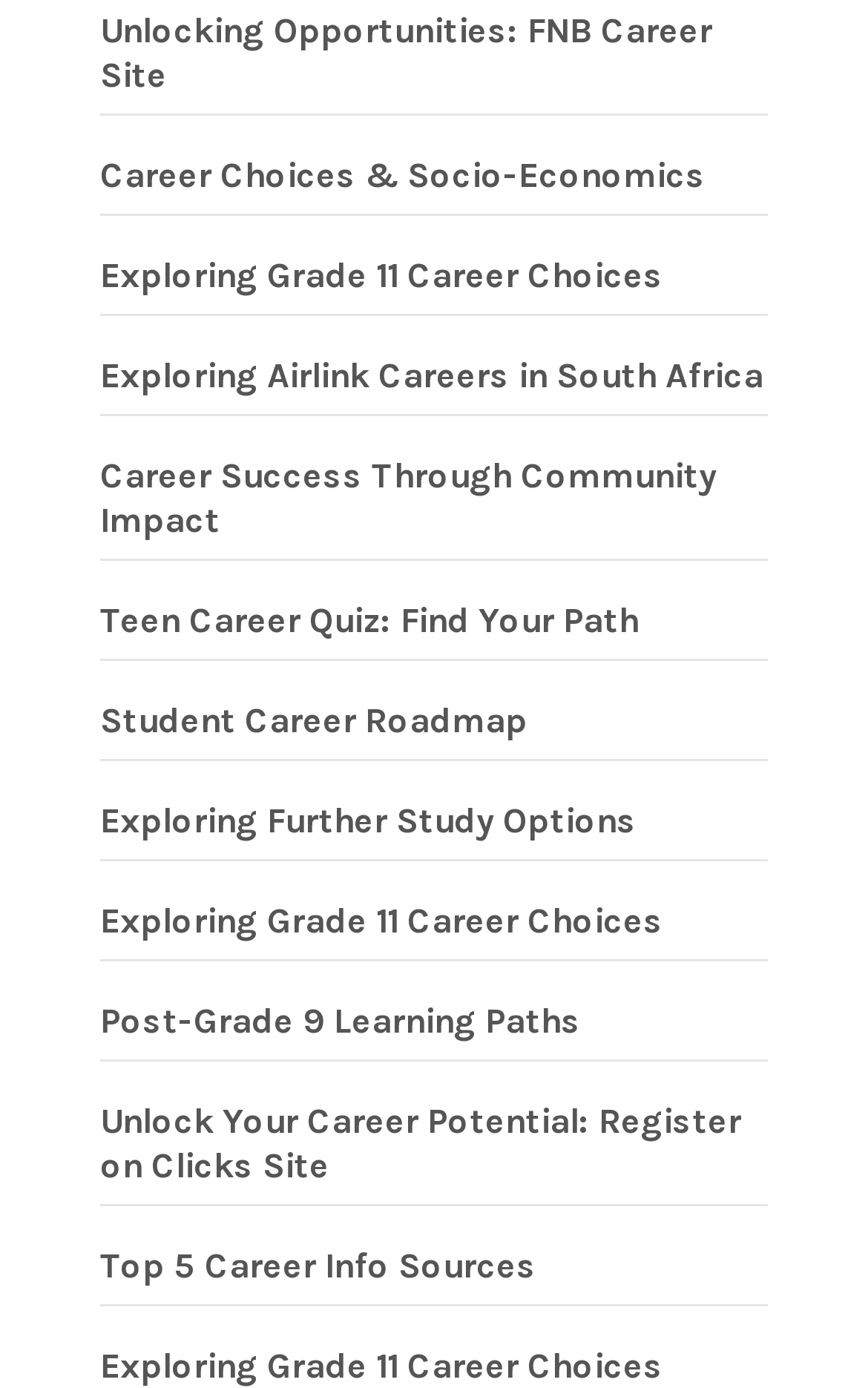What is the last link on this webpage?
Provide a detailed and well-explained answer to the question.

The last link on the webpage has the title 'Exploring Grade 11 Career Choices', which is also one of the duplicate links on the webpage.